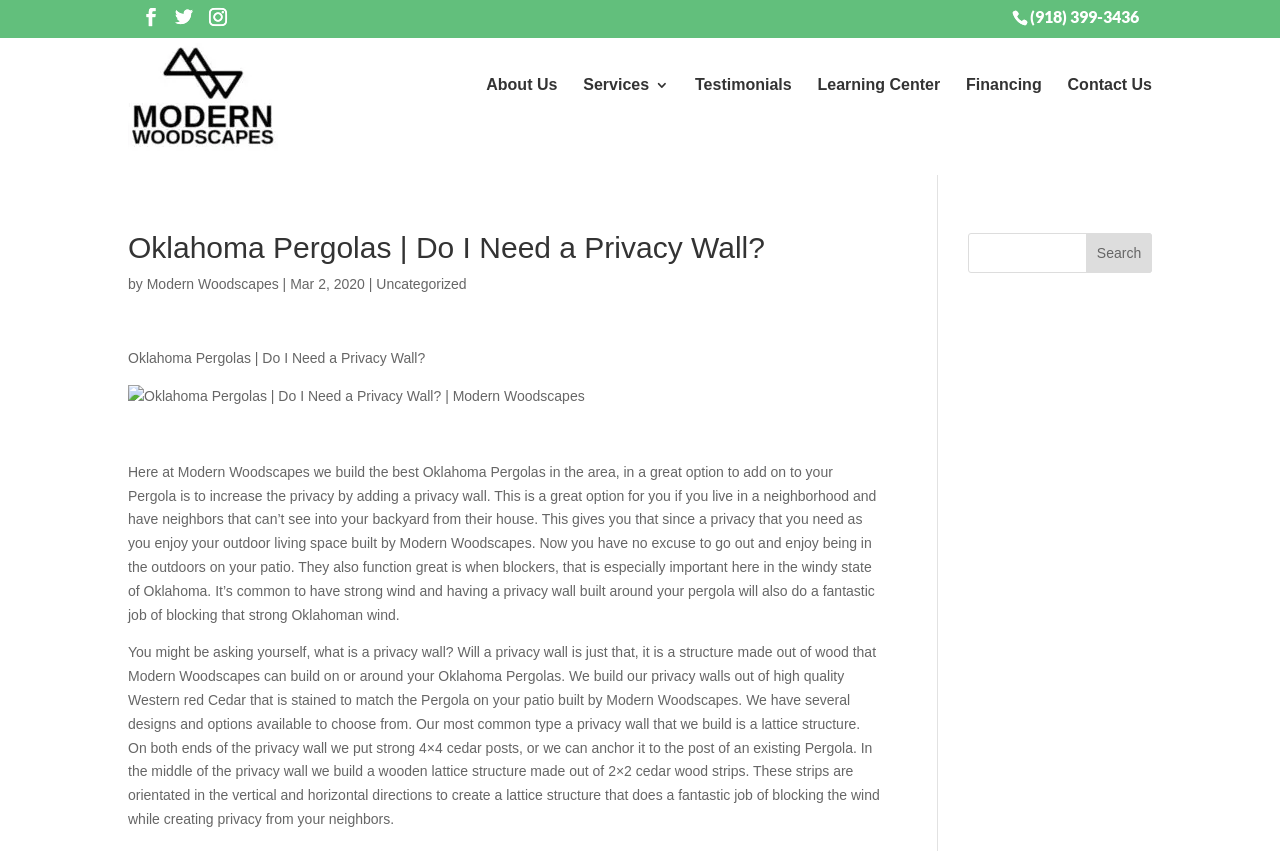Provide the bounding box coordinates for the area that should be clicked to complete the instruction: "Click the Facebook link".

[0.108, 0.006, 0.127, 0.035]